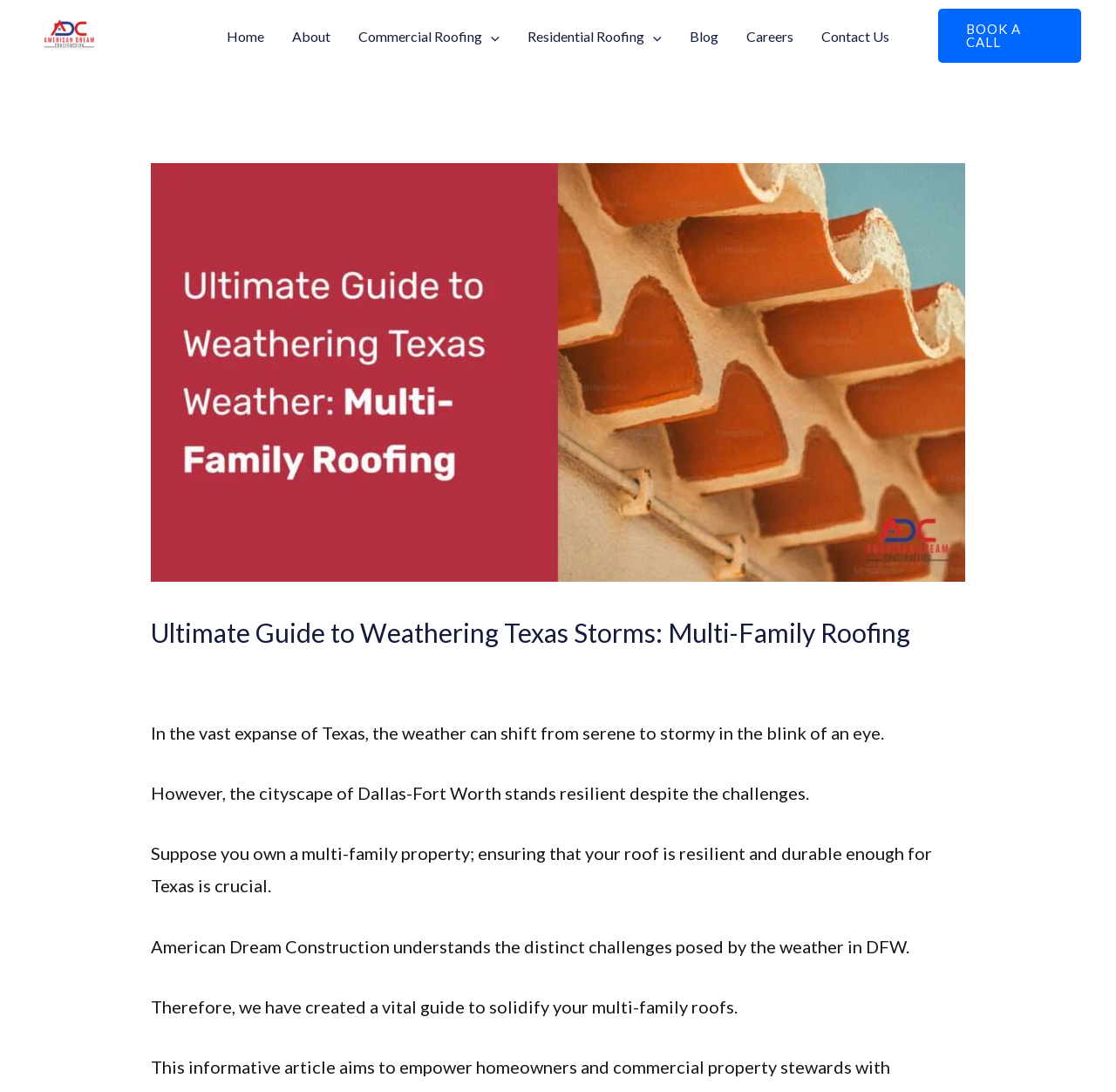What is the main topic of this webpage?
Please give a detailed and elaborate answer to the question based on the image.

Based on the webpage content, it appears that the main topic is related to multi-family roofing, specifically in the context of Texas storms. The webpage provides a guide to help property owners navigate weather challenges and protect their properties.